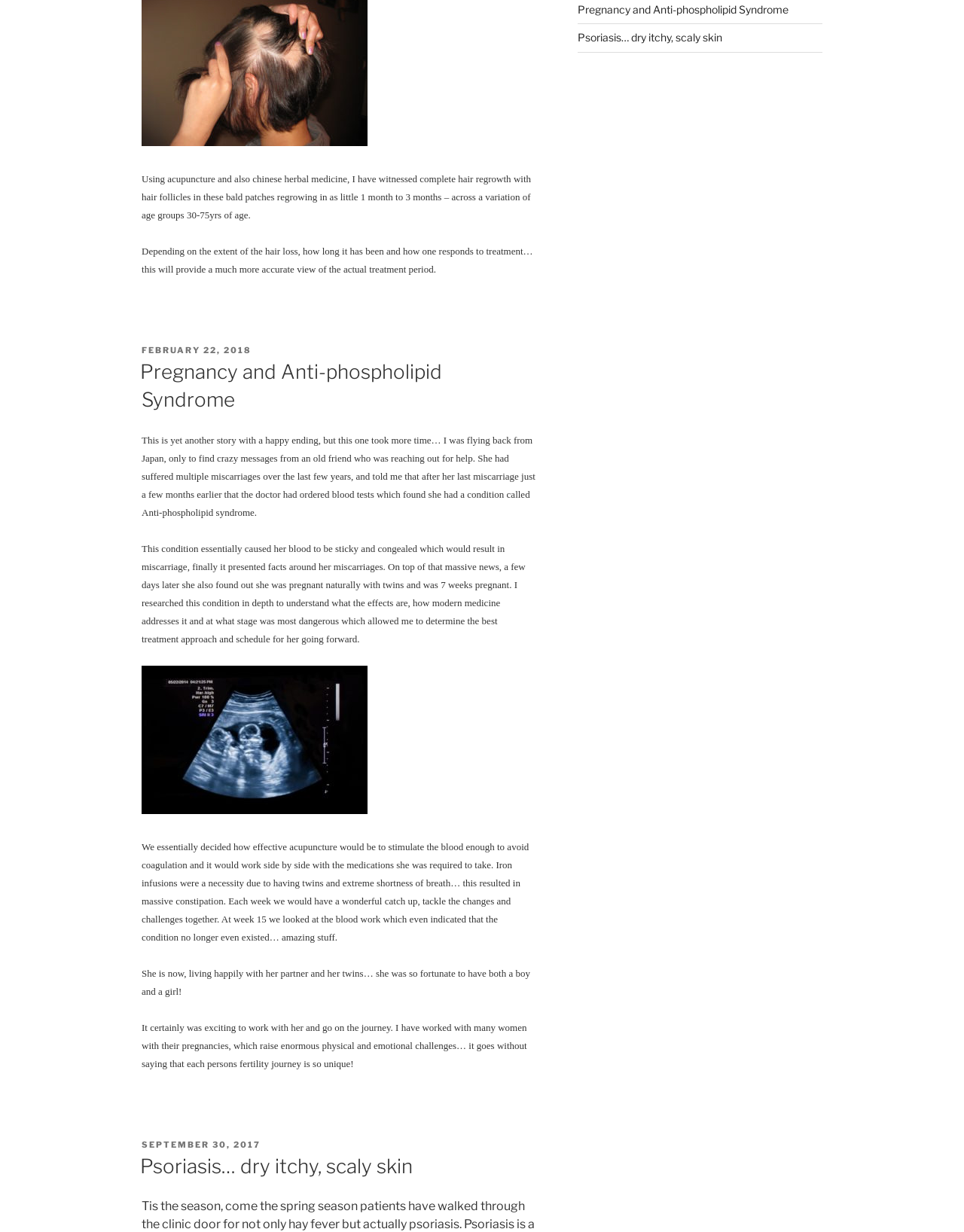Identify the bounding box for the UI element specified in this description: "Pregnancy and Anti-phospholipid Syndrome". The coordinates must be four float numbers between 0 and 1, formatted as [left, top, right, bottom].

[0.145, 0.292, 0.459, 0.334]